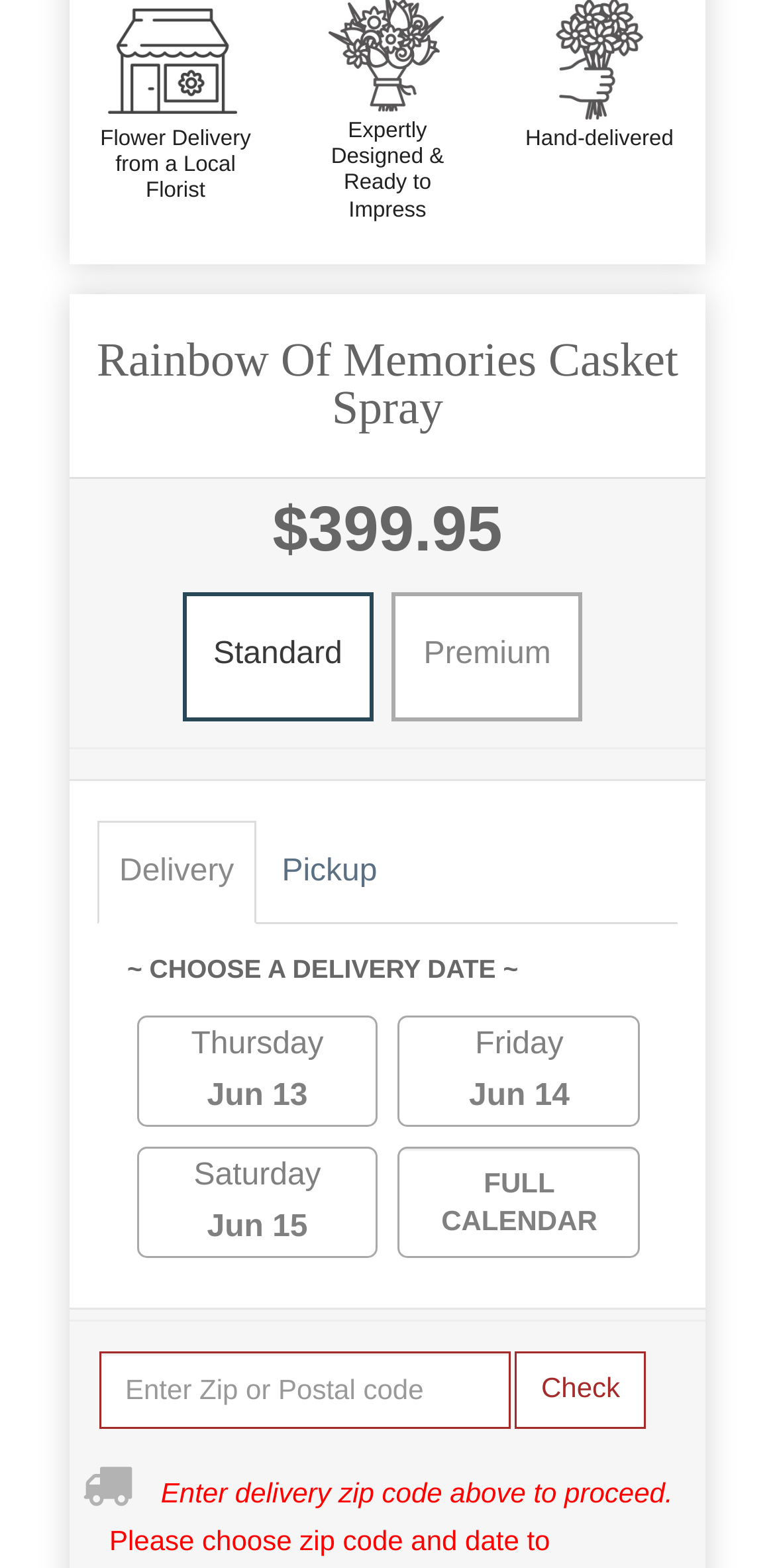What is the purpose of the textbox at the bottom?
Using the details from the image, give an elaborate explanation to answer the question.

The purpose of the textbox at the bottom is obtained from the surrounding elements, including the StaticText 'Enter delivery zip code above to proceed.' and the button 'Submit zip code to get delivery info', indicating that the user needs to enter their zip code to get availability and delivery cost.